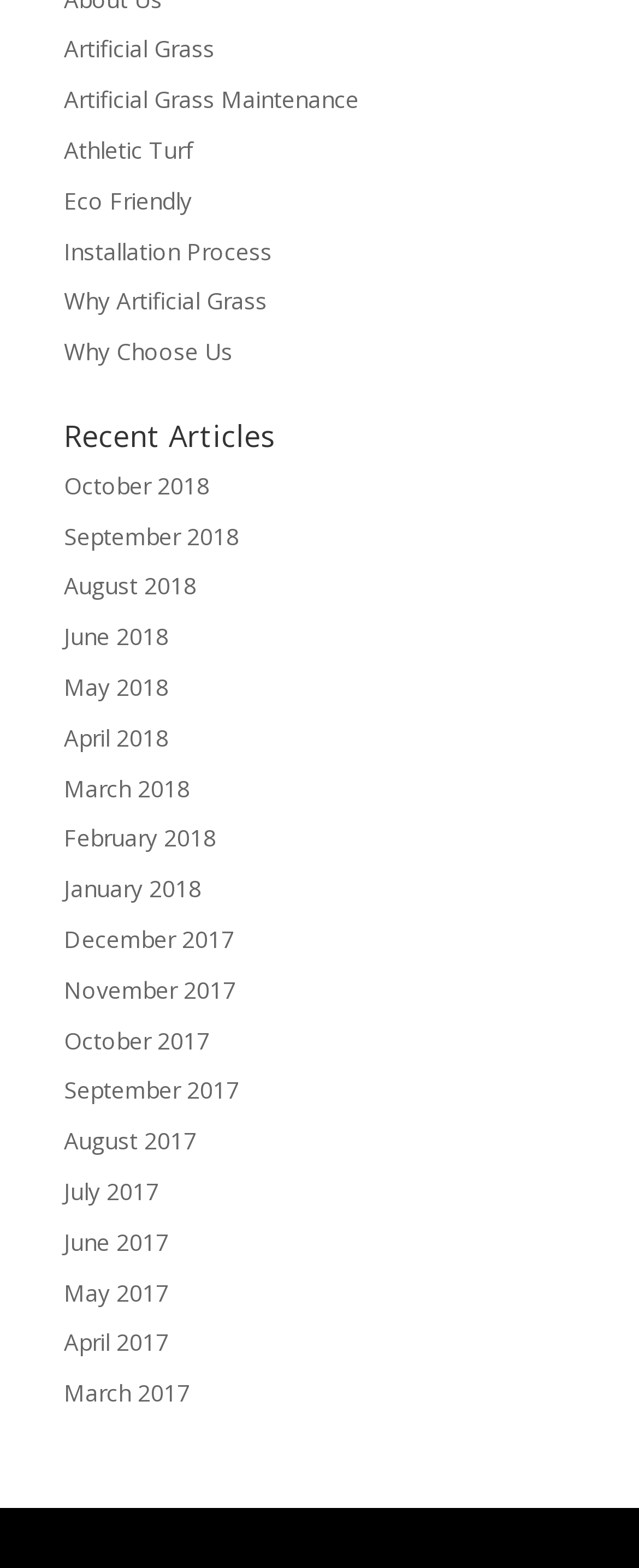Determine the bounding box coordinates of the clickable element to achieve the following action: 'View October 2018 articles'. Provide the coordinates as four float values between 0 and 1, formatted as [left, top, right, bottom].

[0.1, 0.3, 0.328, 0.319]